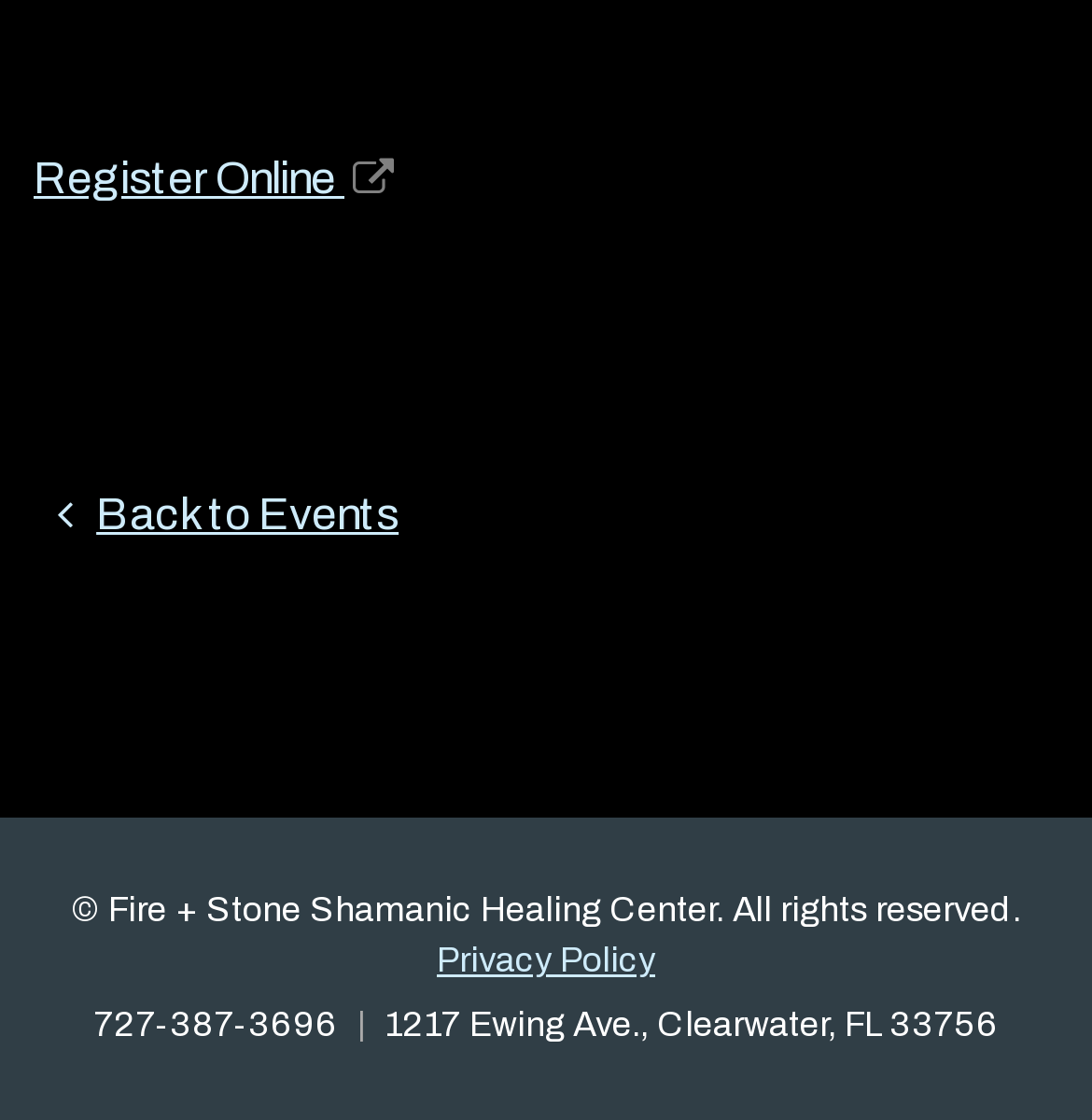What is the name of the healing center?
Based on the image, give a concise answer in the form of a single word or short phrase.

Fire + Stone Shamanic Healing Center